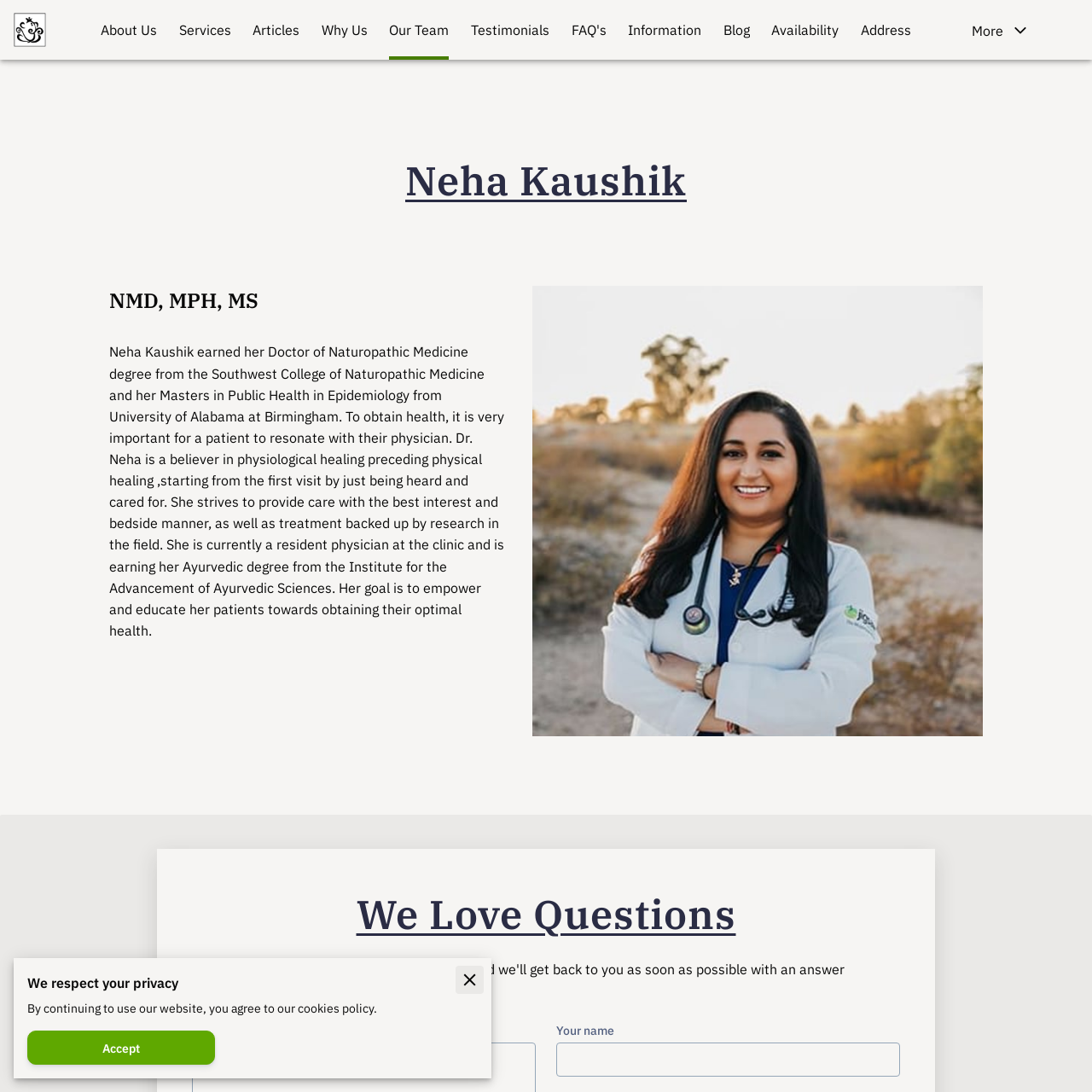What is the topic of the 'We Love Questions' section?
Using the image, answer in one word or phrase.

Patient requests